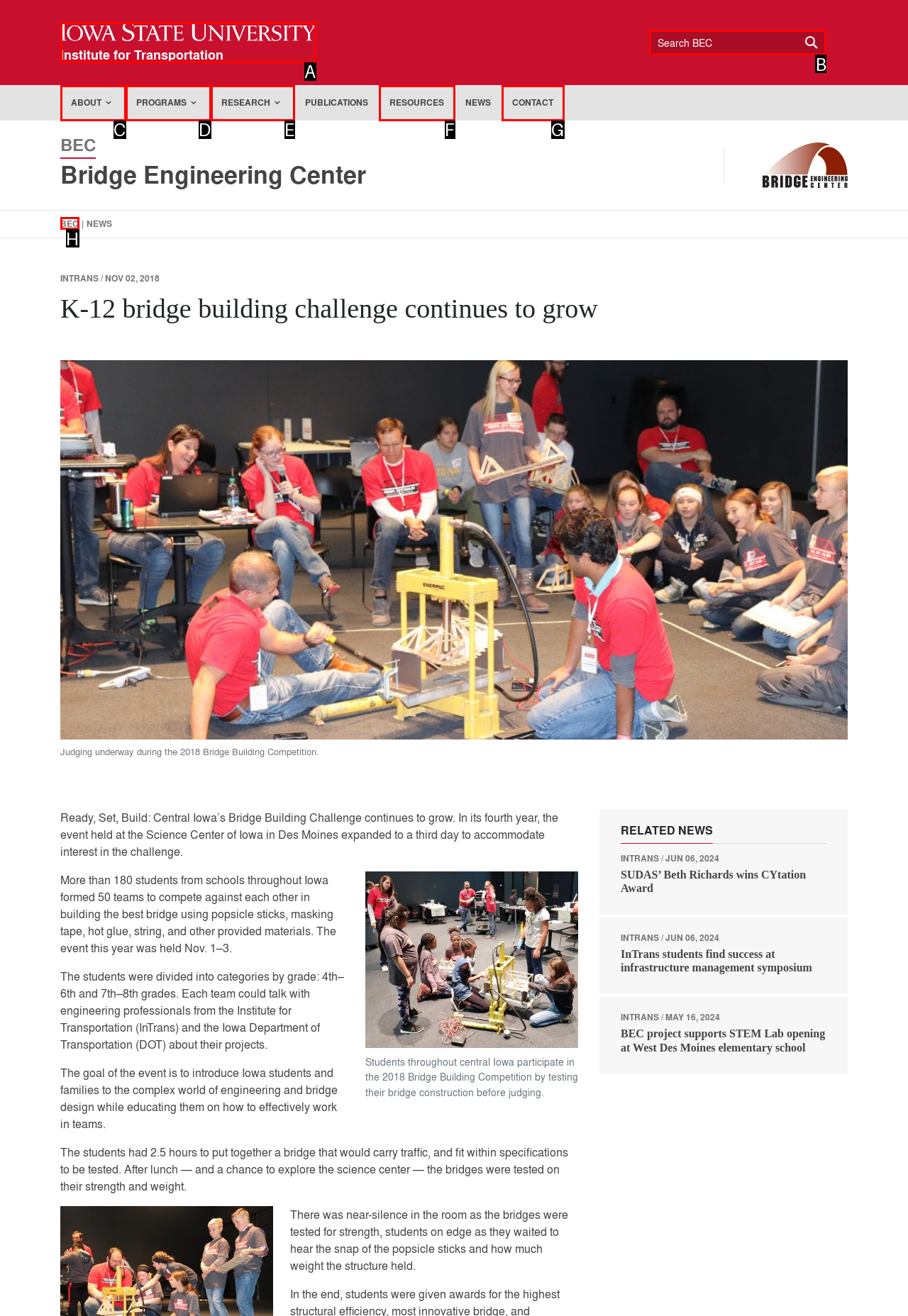Identify the HTML element to select in order to accomplish the following task: Search for BEC
Reply with the letter of the chosen option from the given choices directly.

B